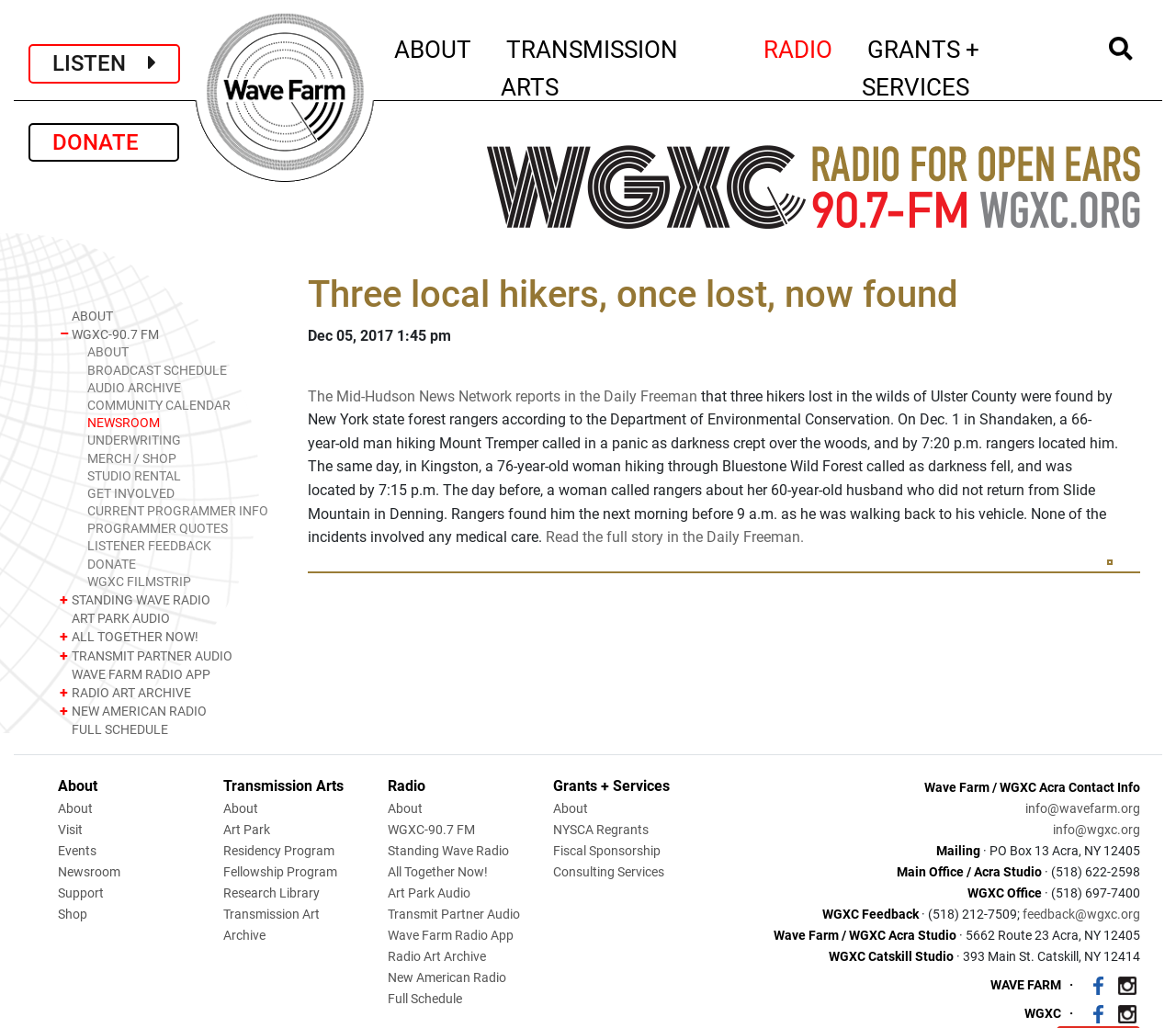Based on the image, provide a detailed response to the question:
What is the name of the radio station?

I found the name of the radio station by looking at the links under the RADIO section, and saw that one of the links is 'WGXC-90.7 FM', which is likely the name of the radio station.